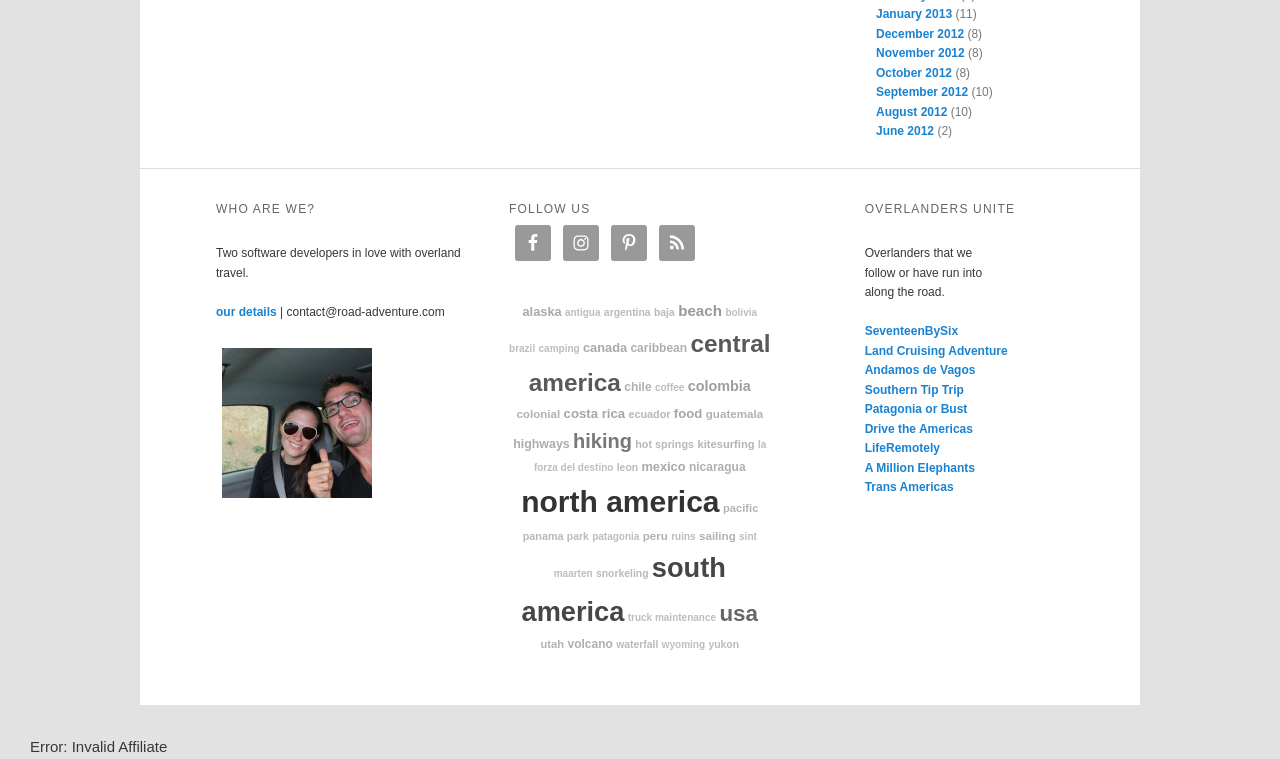Specify the bounding box coordinates of the area to click in order to execute this command: 'Contact via email'. The coordinates should consist of four float numbers ranging from 0 to 1, and should be formatted as [left, top, right, bottom].

[0.216, 0.401, 0.347, 0.42]